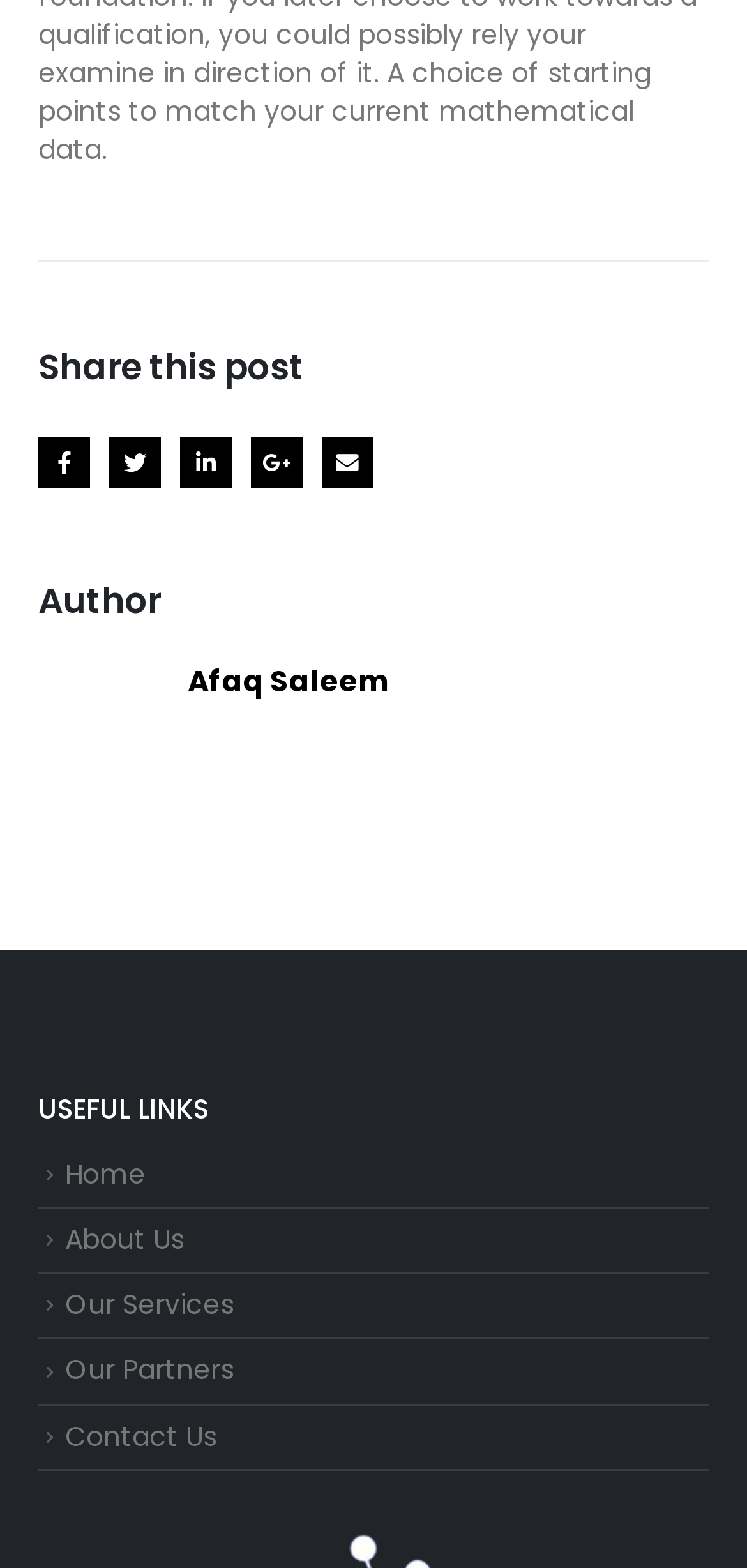Please identify the bounding box coordinates of the region to click in order to complete the given instruction: "Contact Us". The coordinates should be four float numbers between 0 and 1, i.e., [left, top, right, bottom].

[0.087, 0.903, 0.29, 0.928]